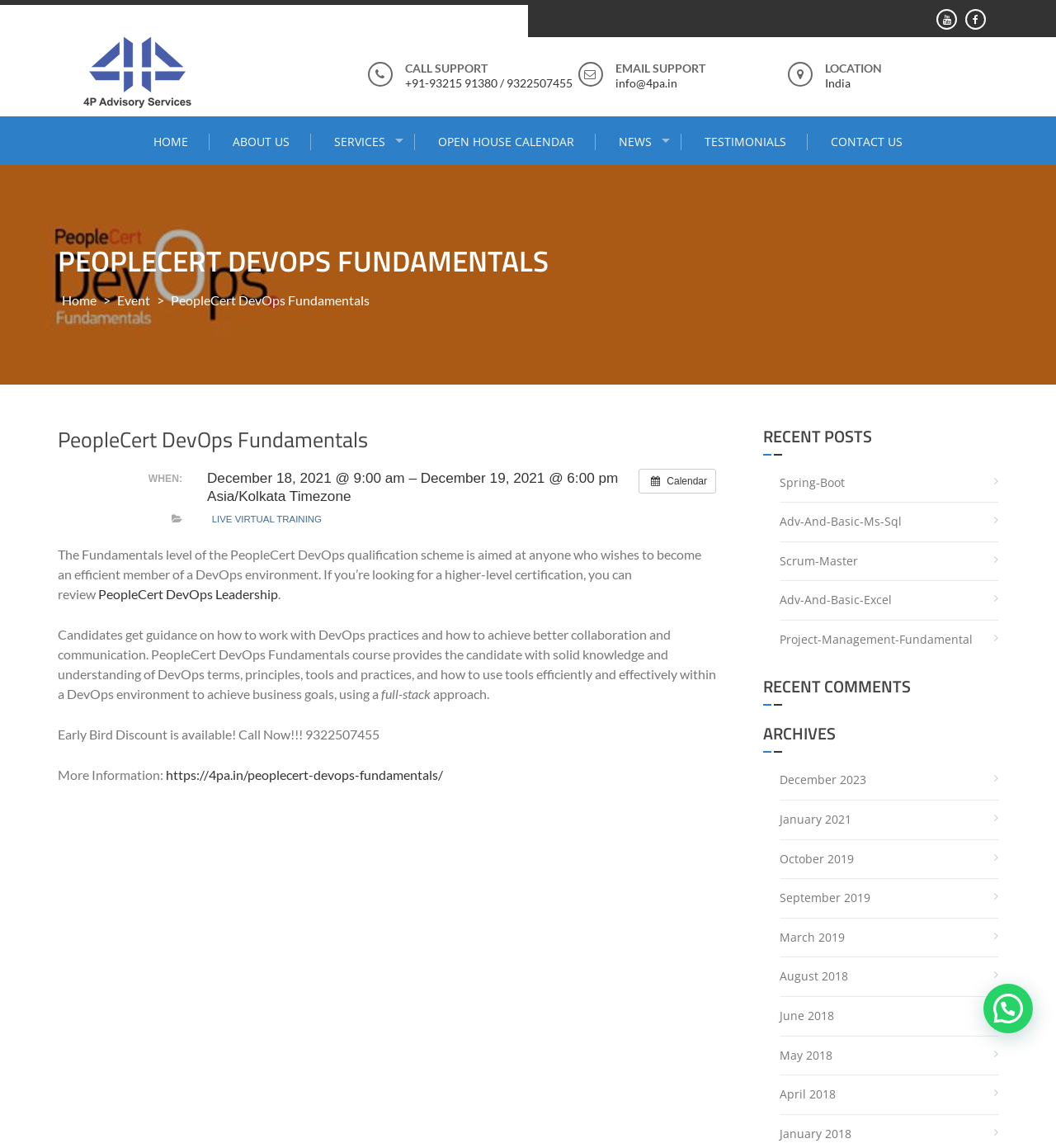Refer to the element description https://4pa.in/peoplecert-devops-fundamentals/ and identify the corresponding bounding box in the screenshot. Format the coordinates as (top-left x, top-left y, bottom-right x, bottom-right y) with values in the range of 0 to 1.

[0.157, 0.668, 0.42, 0.682]